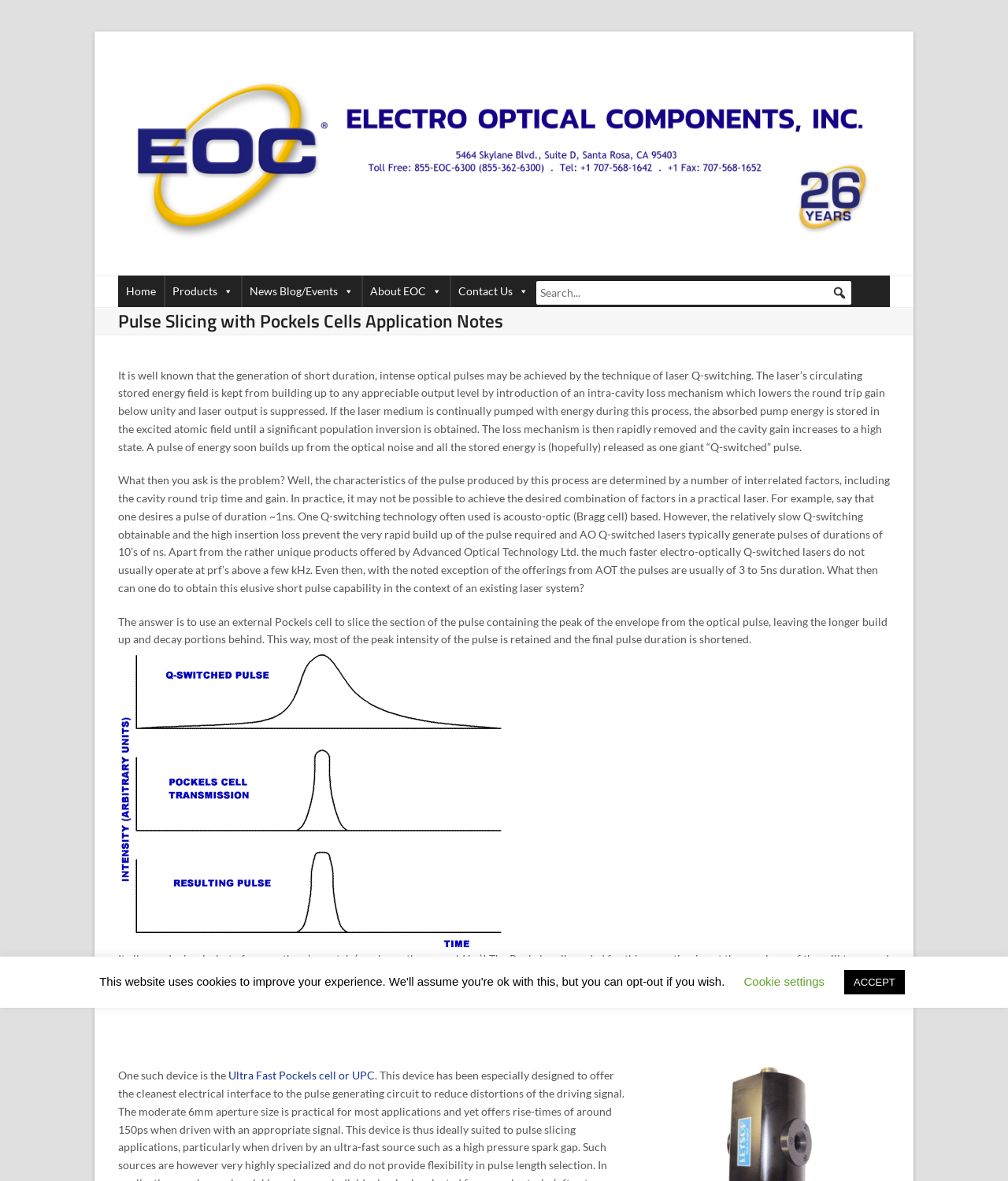Could you locate the bounding box coordinates for the section that should be clicked to accomplish this task: "Go to Products page".

[0.163, 0.234, 0.239, 0.26]